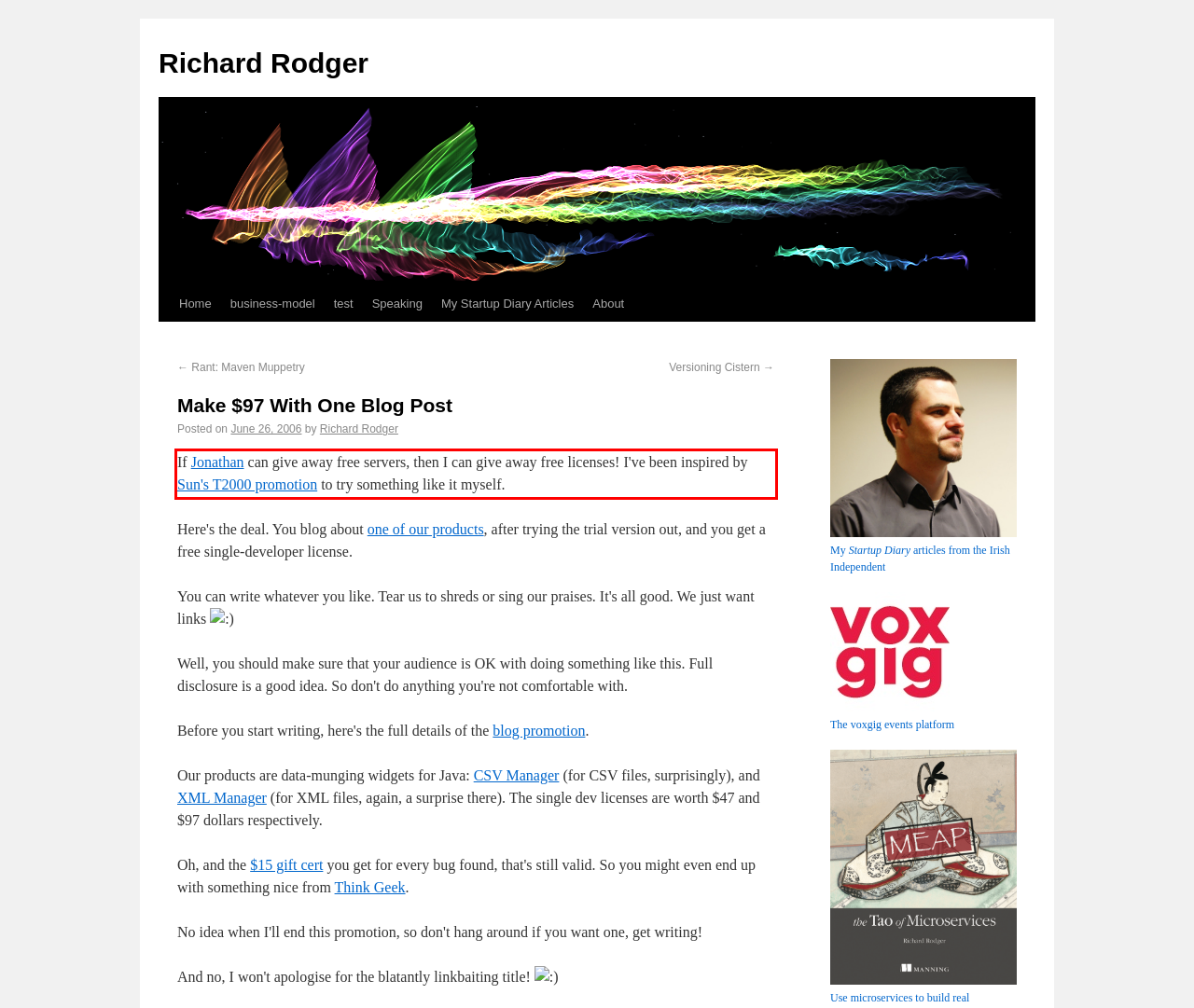Within the screenshot of a webpage, identify the red bounding box and perform OCR to capture the text content it contains.

If Jonathan can give away free servers, then I can give away free licenses! I've been inspired by Sun's T2000 promotion to try something like it myself.